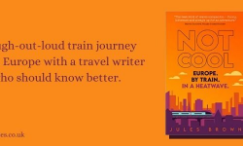Give a one-word or short phrase answer to the question: 
What is the book about?

A train journey through Europe